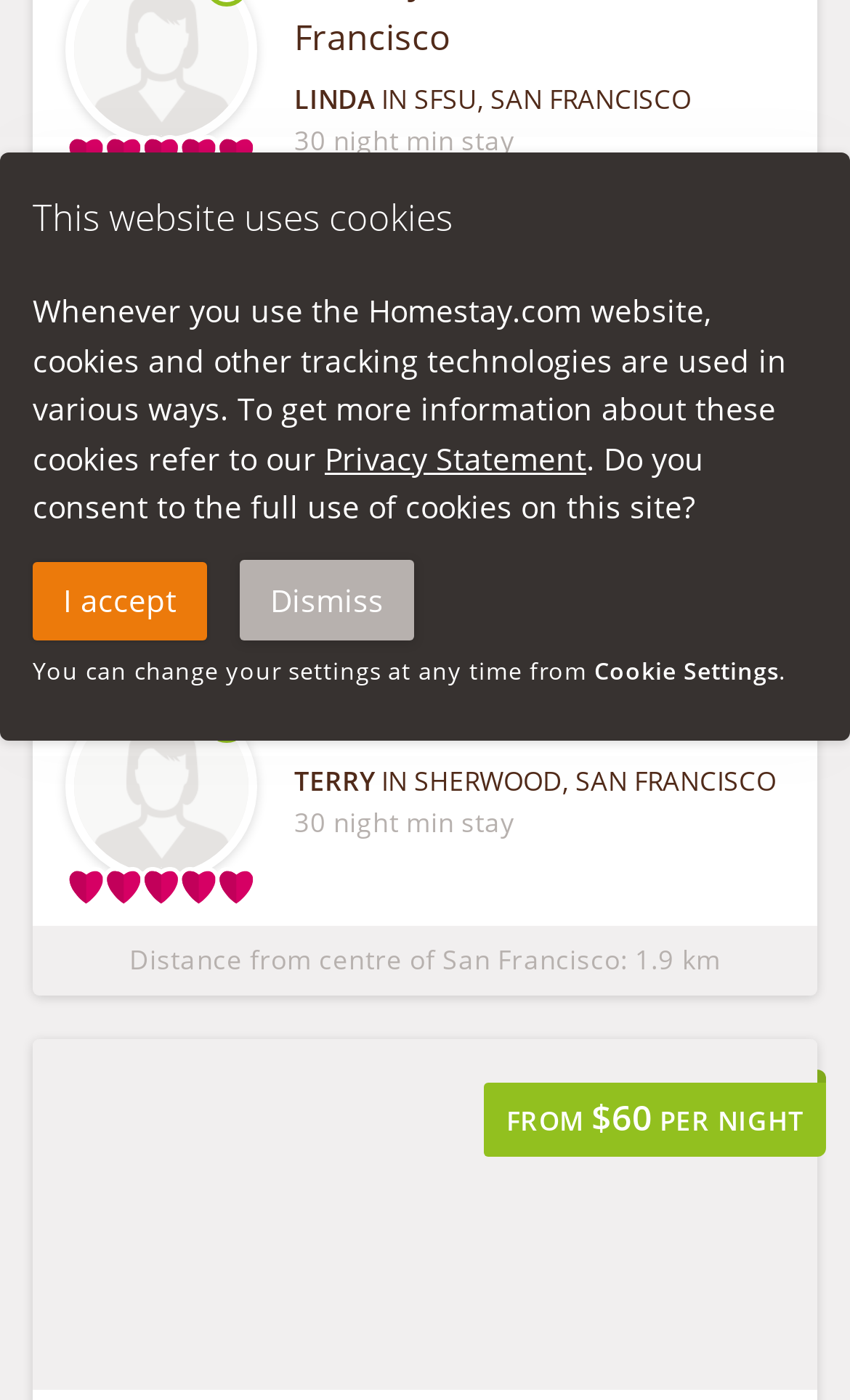Locate the UI element described by Filters0 in the provided webpage screenshot. Return the bounding box coordinates in the format (top-left x, top-left y, bottom-right x, bottom-right y), ensuring all values are between 0 and 1.

[0.0, 0.453, 1.0, 0.517]